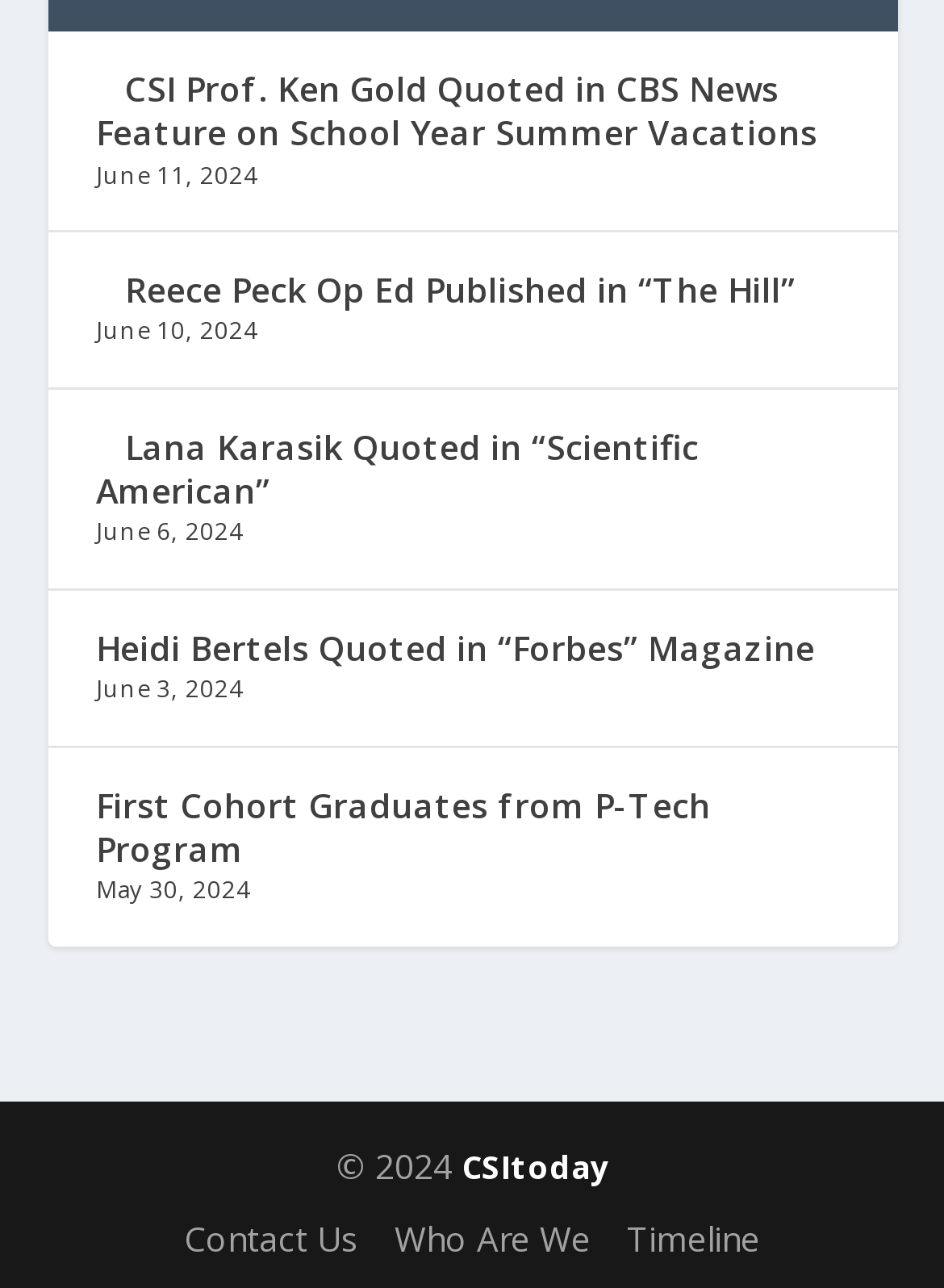Bounding box coordinates are specified in the format (top-left x, top-left y, bottom-right x, bottom-right y). All values are floating point numbers bounded between 0 and 1. Please provide the bounding box coordinate of the region this sentence describes: Contact Us

[0.195, 0.943, 0.379, 0.979]